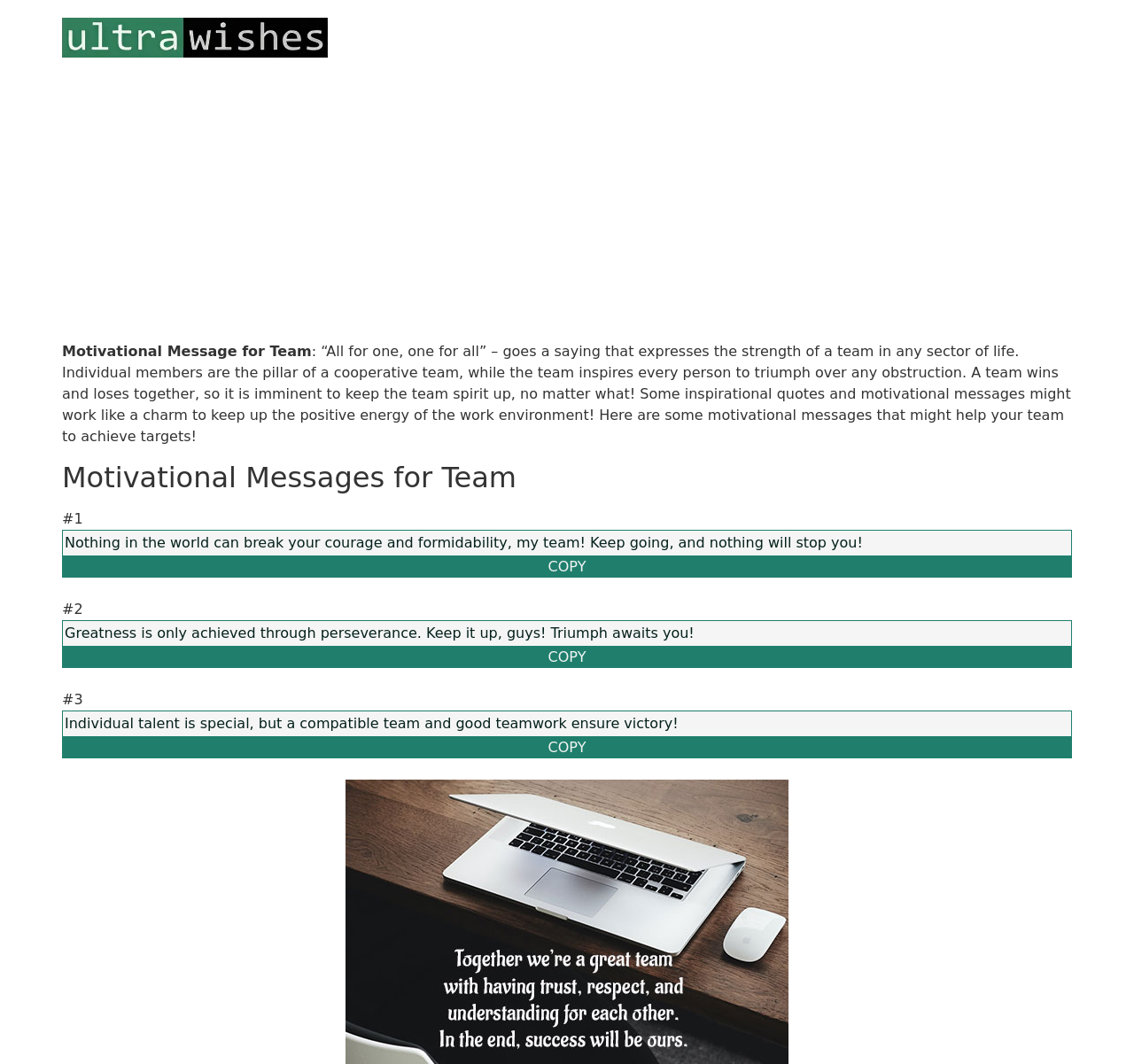What is the theme of the first motivational message? From the image, respond with a single word or brief phrase.

Courage and perseverance